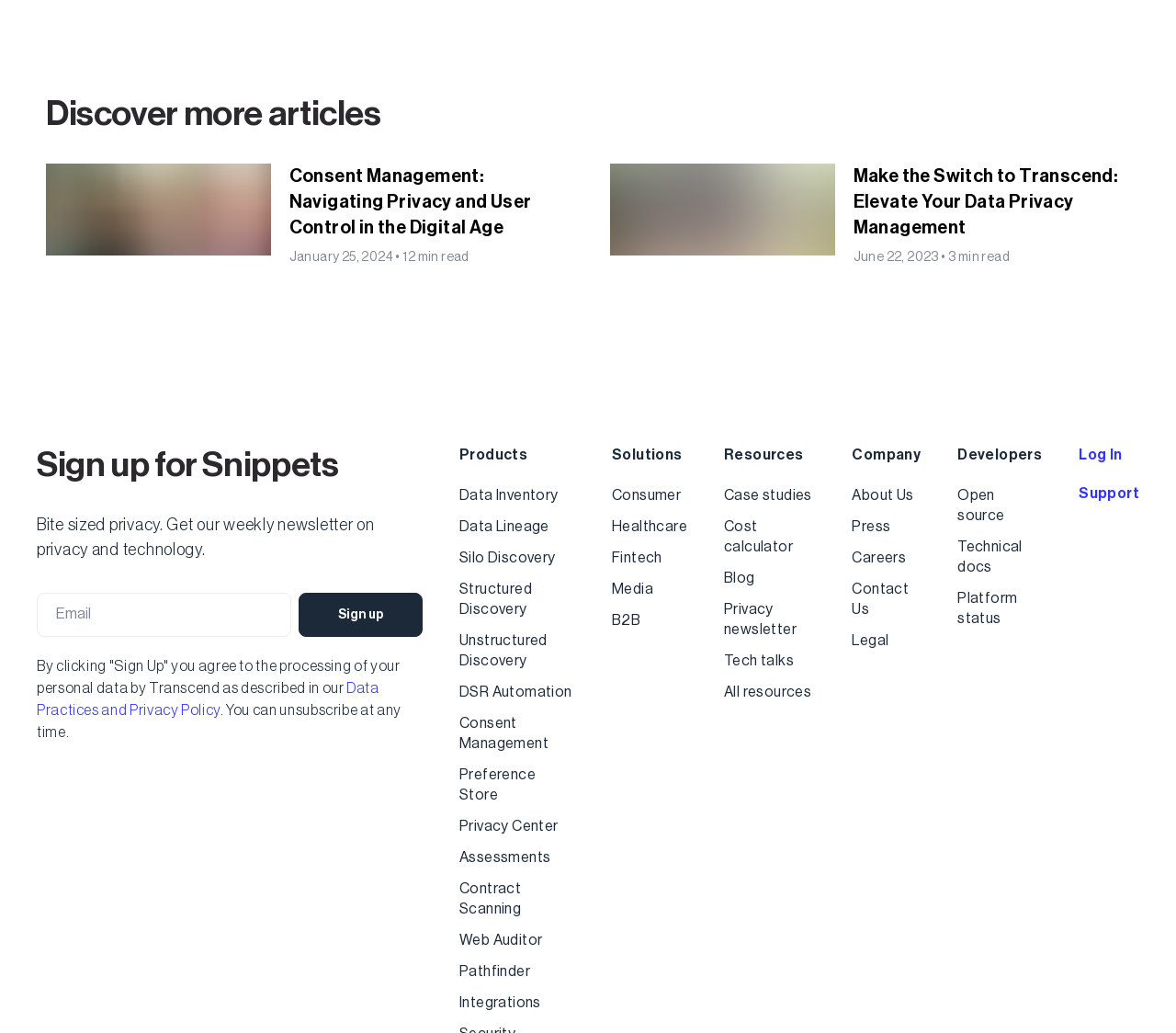What is the last item under the 'Company' category?
Provide a one-word or short-phrase answer based on the image.

Legal